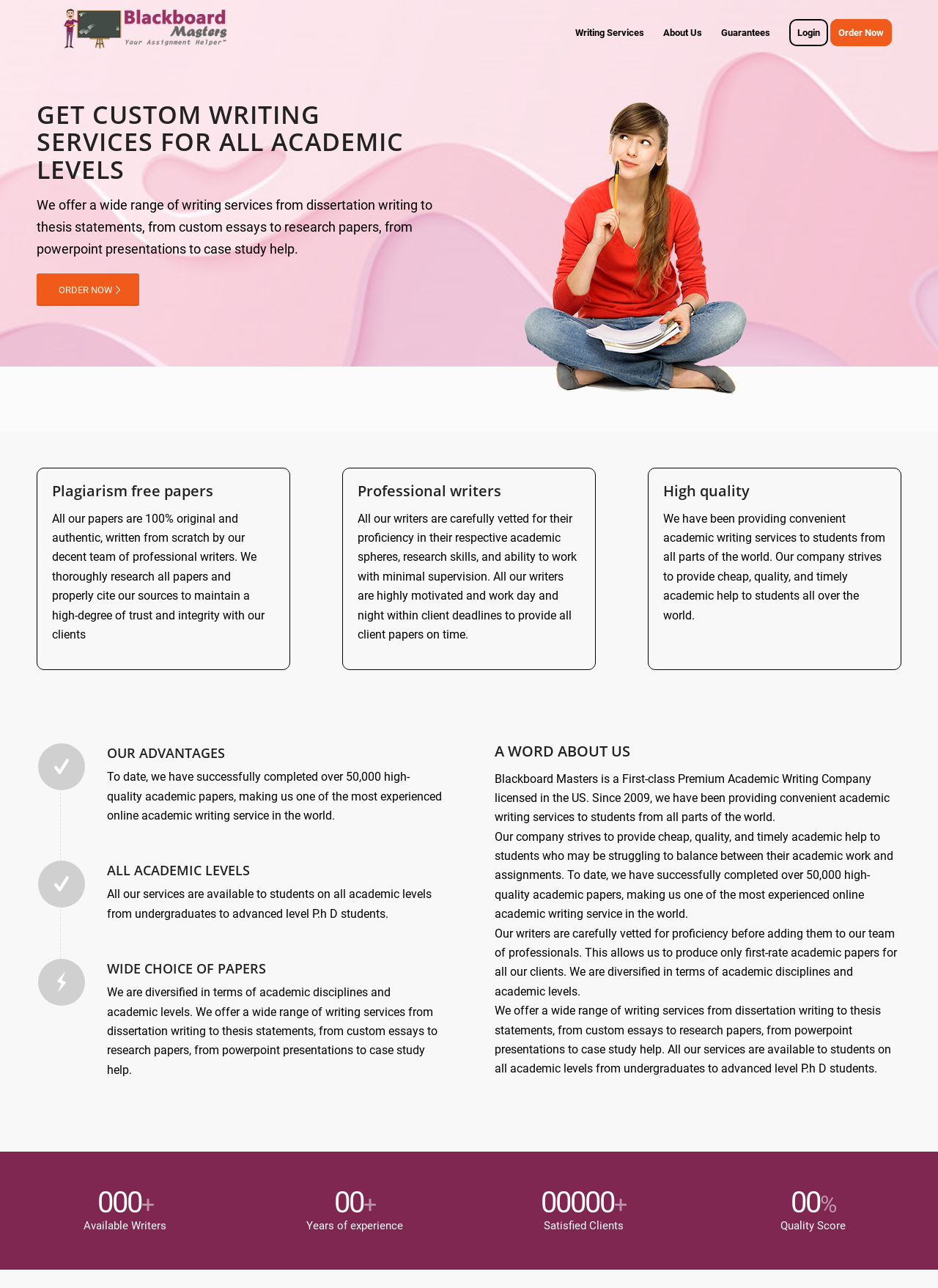Give a succinct answer to this question in a single word or phrase: 
What services do they offer?

Academic writing services